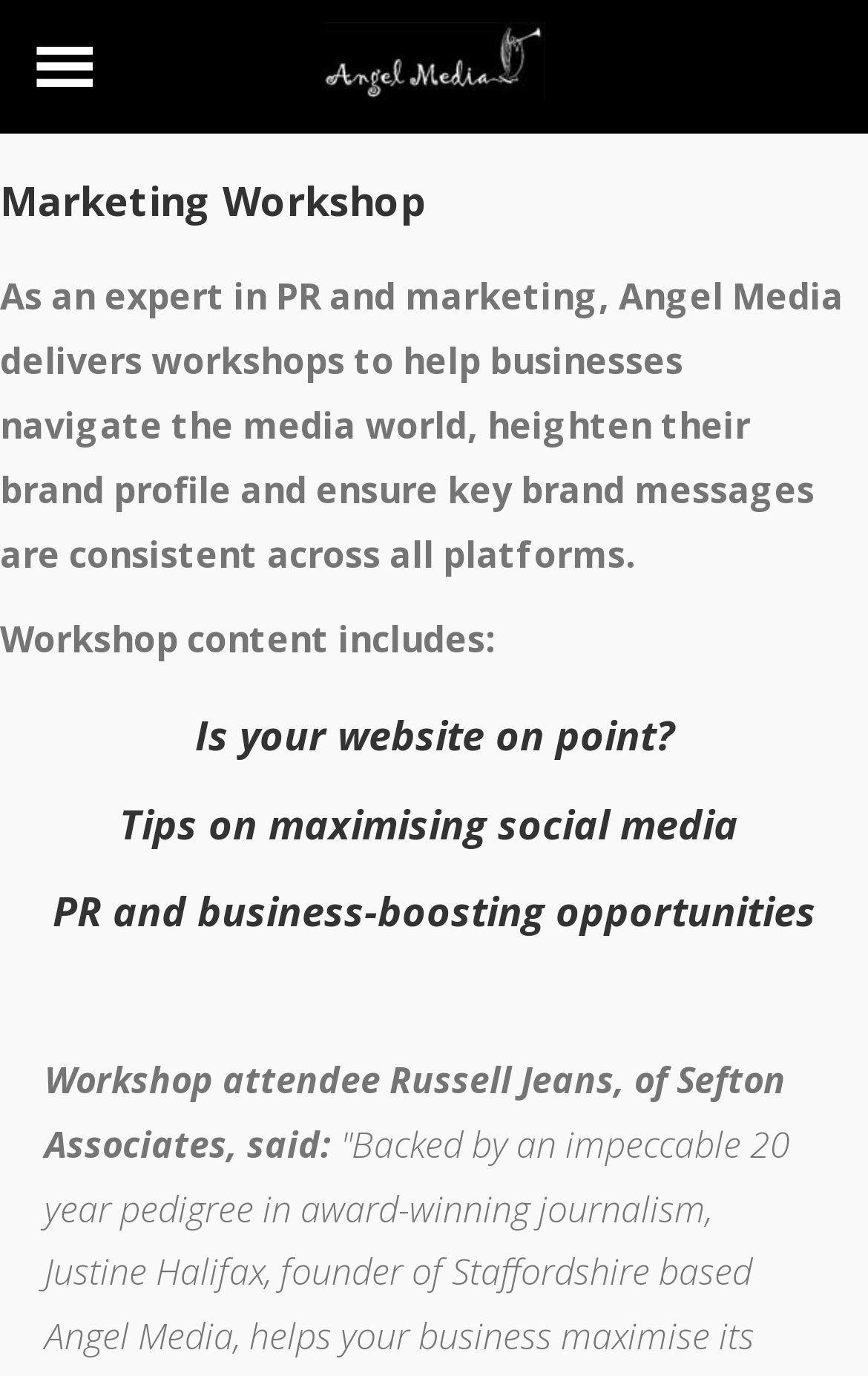What is the name of the company that attended the workshop?
Provide a comprehensive and detailed answer to the question.

The webpage mentions that Russell Jeans, of Sefton Associates, attended the workshop and provided a testimonial.